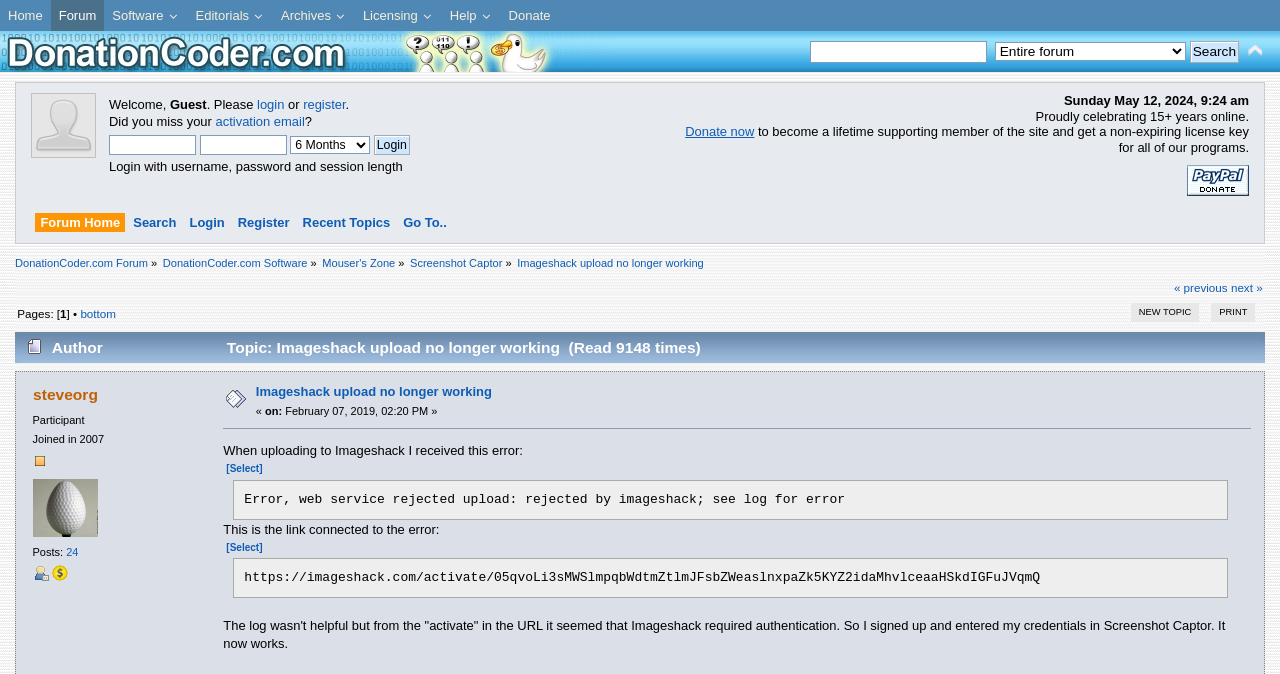Find the bounding box coordinates of the element's region that should be clicked in order to follow the given instruction: "Create a new topic". The coordinates should consist of four float numbers between 0 and 1, i.e., [left, top, right, bottom].

[0.883, 0.45, 0.937, 0.478]